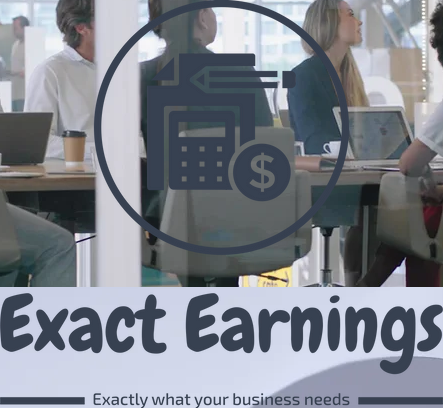Please provide a brief answer to the following inquiry using a single word or phrase:
What is the atmosphere reflected in the composition?

Vibrant work atmosphere